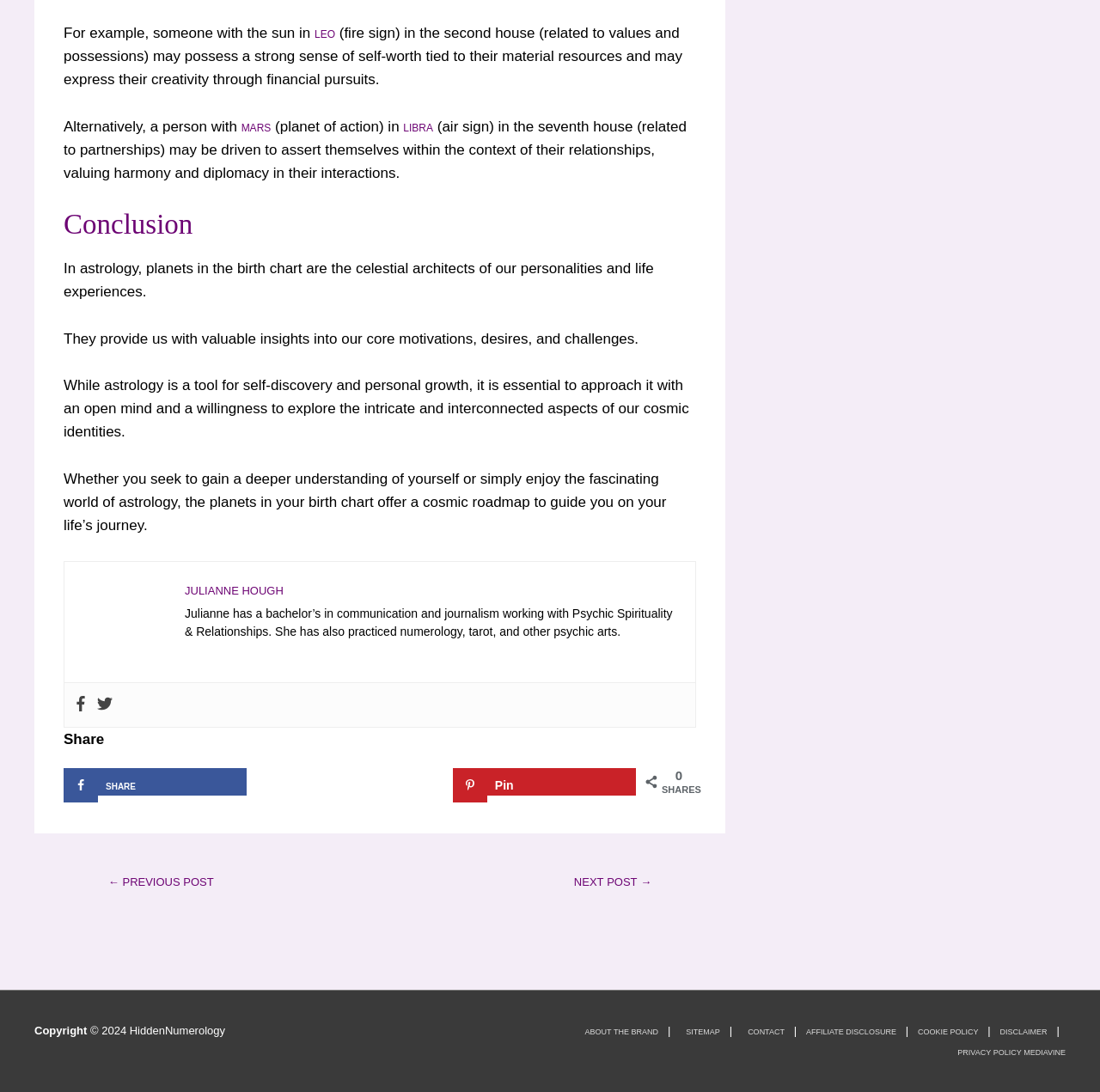Please identify the bounding box coordinates of where to click in order to follow the instruction: "Click on the link to learn more about Mars".

[0.219, 0.108, 0.246, 0.123]